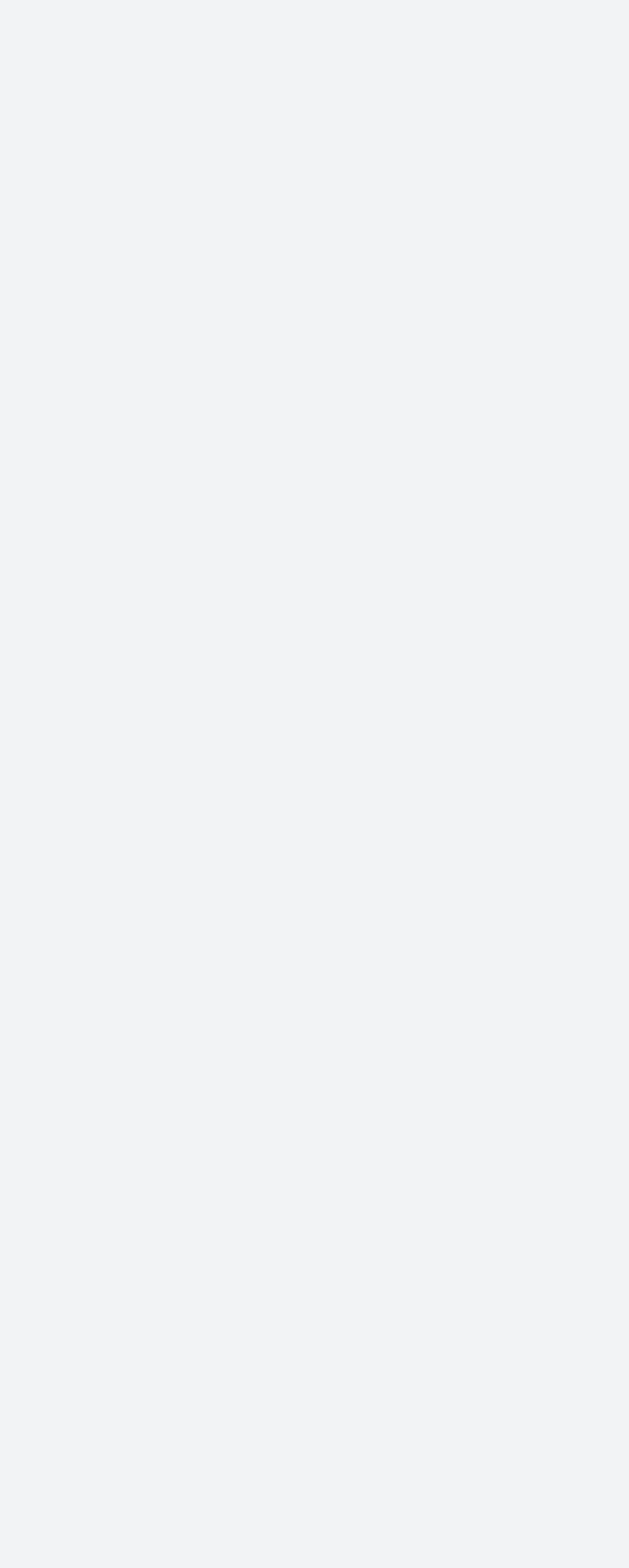Please find the bounding box coordinates in the format (top-left x, top-left y, bottom-right x, bottom-right y) for the given element description. Ensure the coordinates are floating point numbers between 0 and 1. Description: logged in

[0.305, 0.638, 0.477, 0.662]